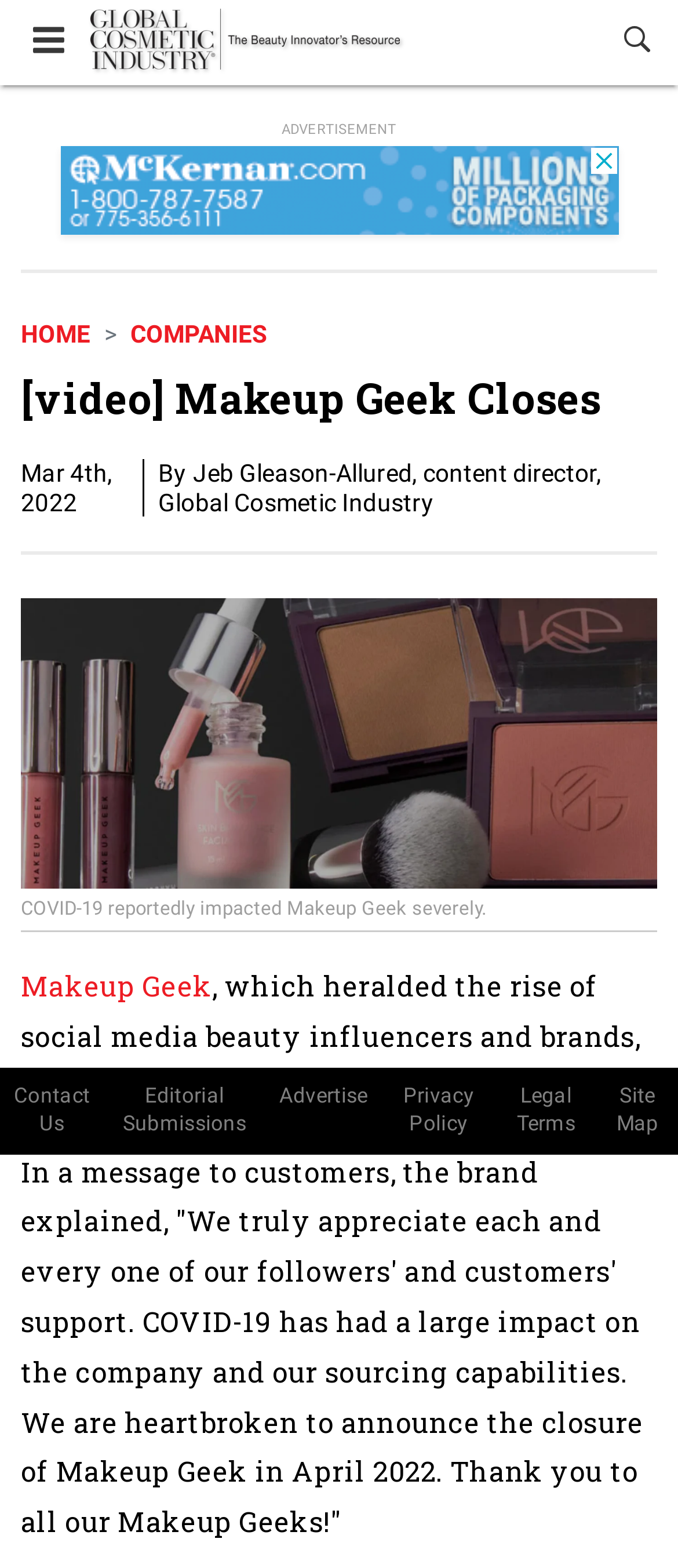Can you identify the bounding box coordinates of the clickable region needed to carry out this instruction: 'Toggle the menu'? The coordinates should be four float numbers within the range of 0 to 1, stated as [left, top, right, bottom].

[0.041, 0.011, 0.103, 0.039]